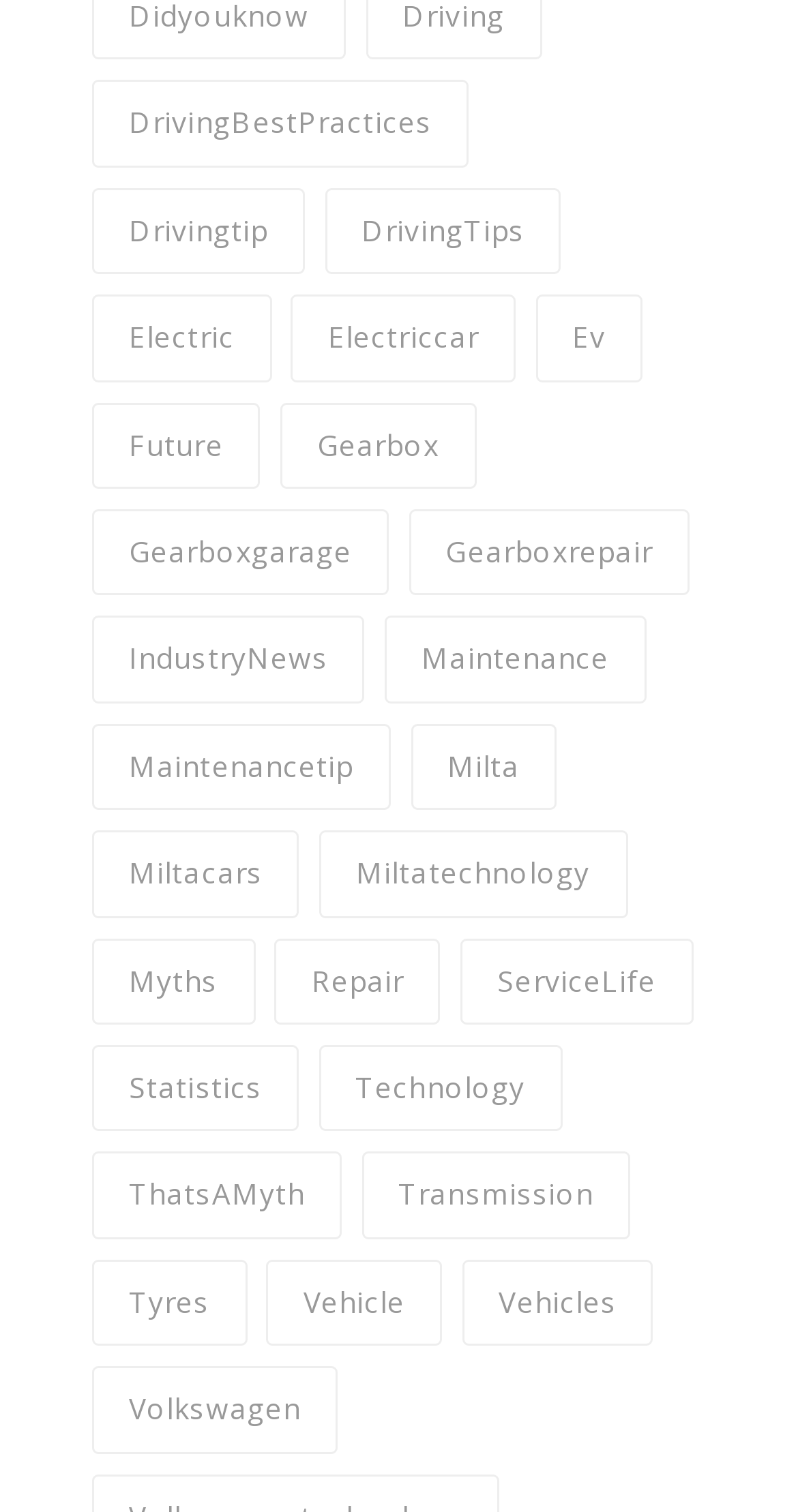What is the category with the most items?
Refer to the image and give a detailed response to the question.

I looked at the number of items associated with each link and found that 'Milta' has the most items, with 488 items.